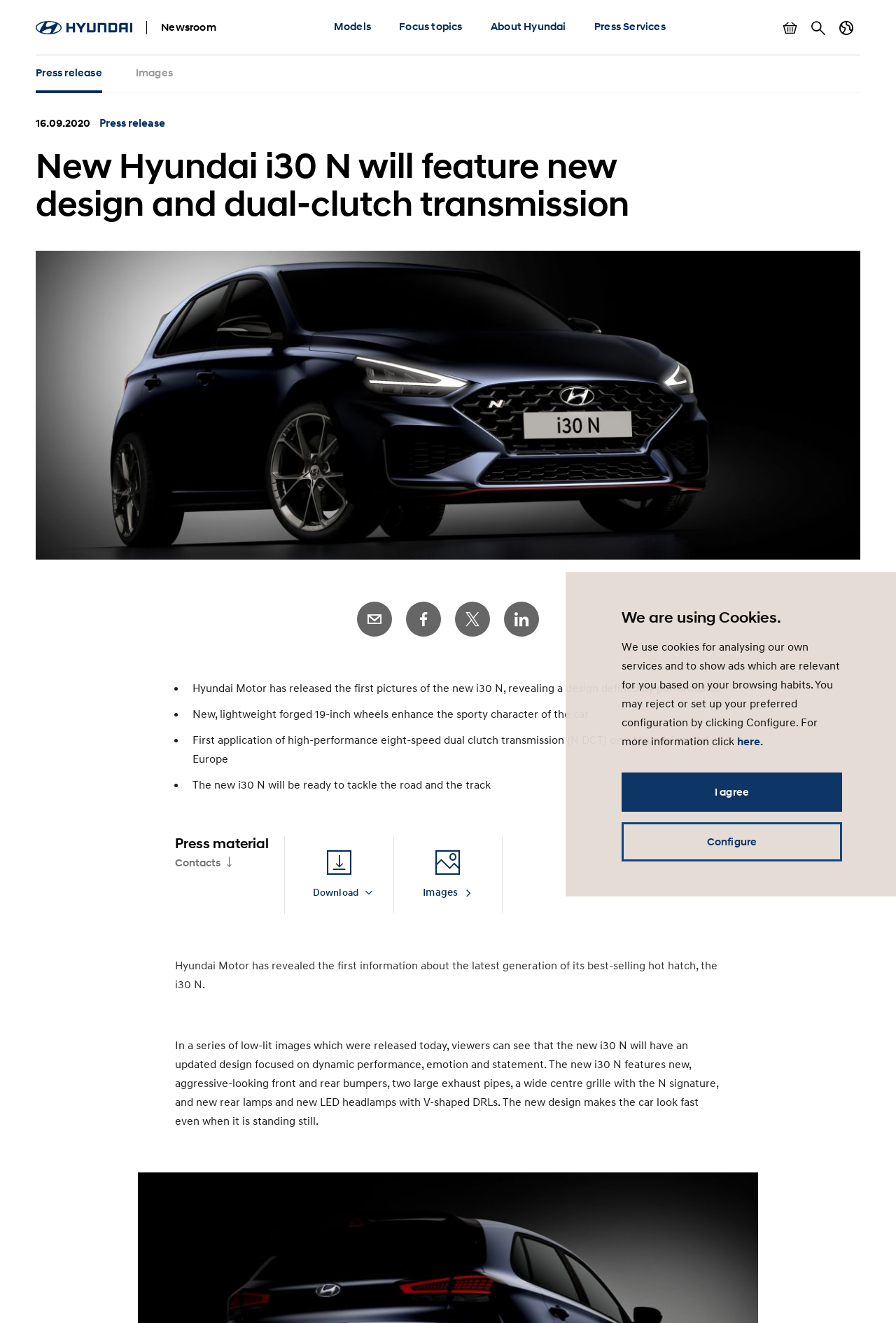Determine the bounding box coordinates of the element's region needed to click to follow the instruction: "View images". Provide these coordinates as four float numbers between 0 and 1, formatted as [left, top, right, bottom].

[0.151, 0.042, 0.193, 0.07]